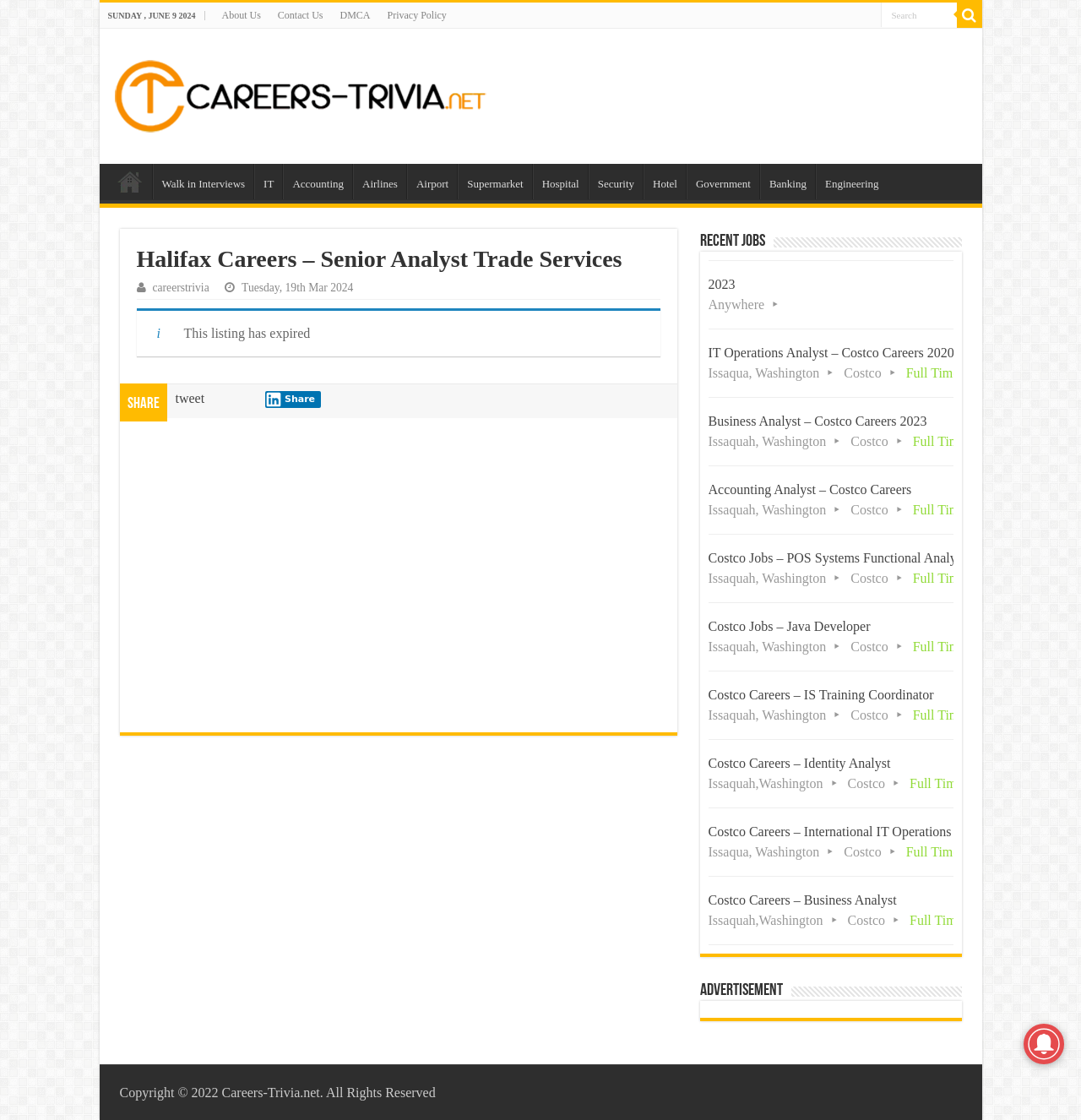Please indicate the bounding box coordinates for the clickable area to complete the following task: "Go to About Us page". The coordinates should be specified as four float numbers between 0 and 1, i.e., [left, top, right, bottom].

[0.197, 0.002, 0.249, 0.025]